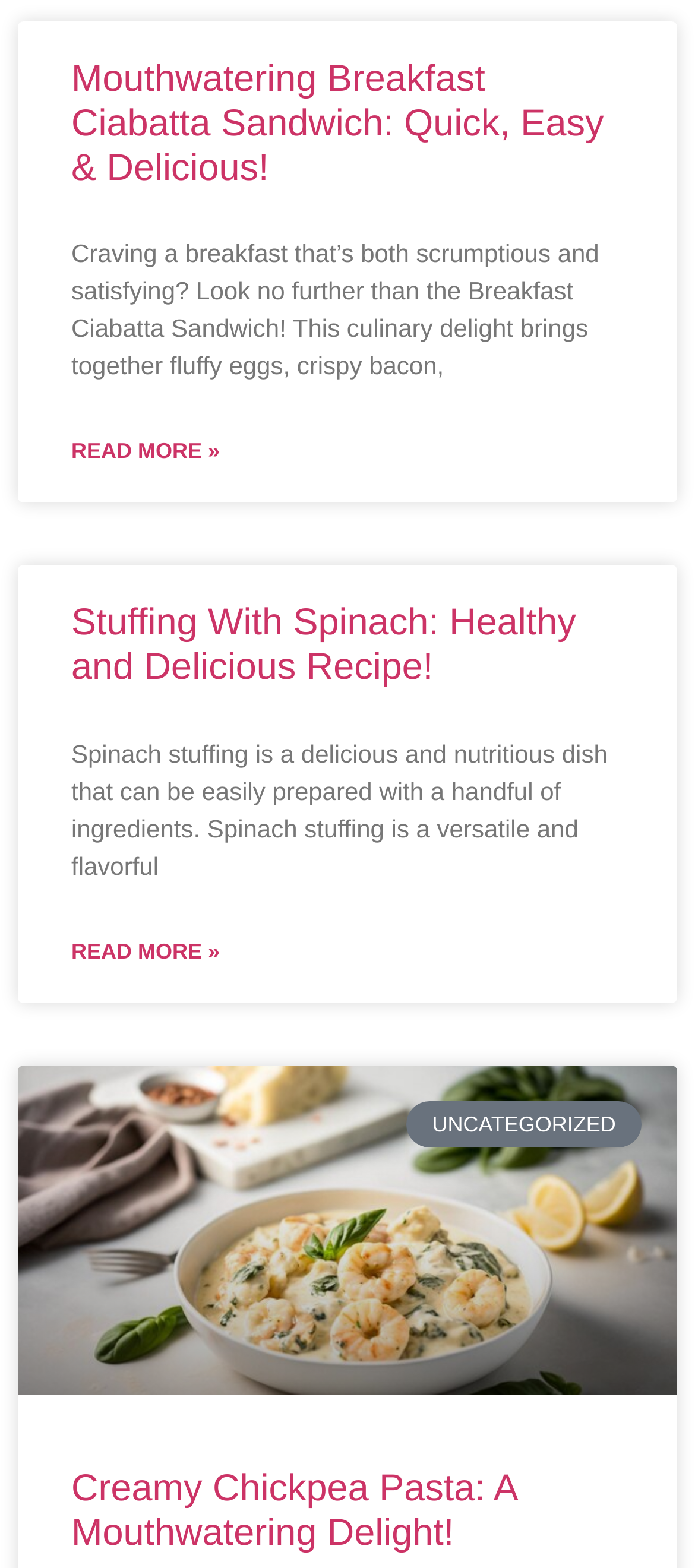How many articles are on this webpage?
Provide a short answer using one word or a brief phrase based on the image.

3